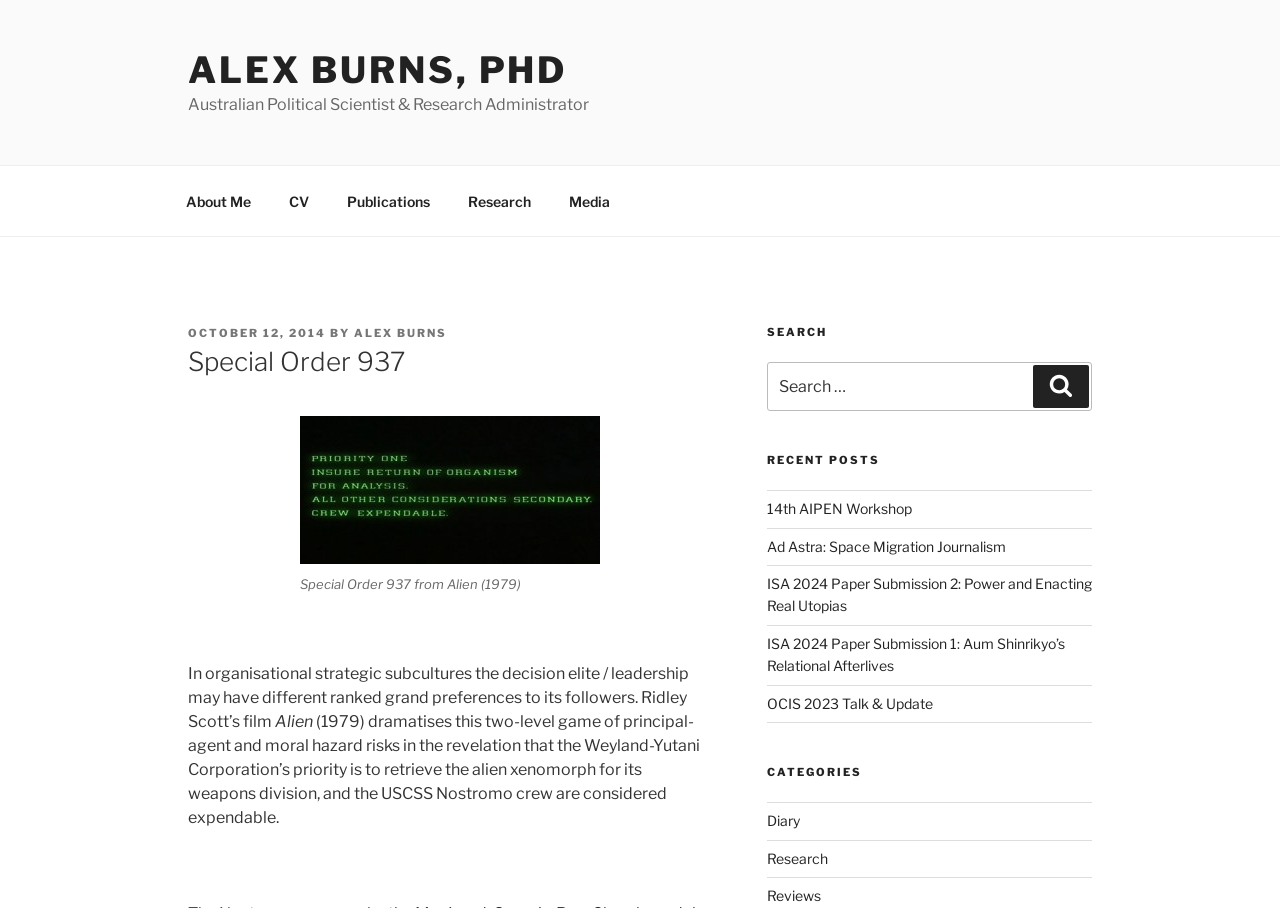How many categories are listed?
Examine the image closely and answer the question with as much detail as possible.

In the 'CATEGORIES' section, there are three links listed: 'Diary', 'Research', and 'Reviews'. Therefore, there are three categories listed.